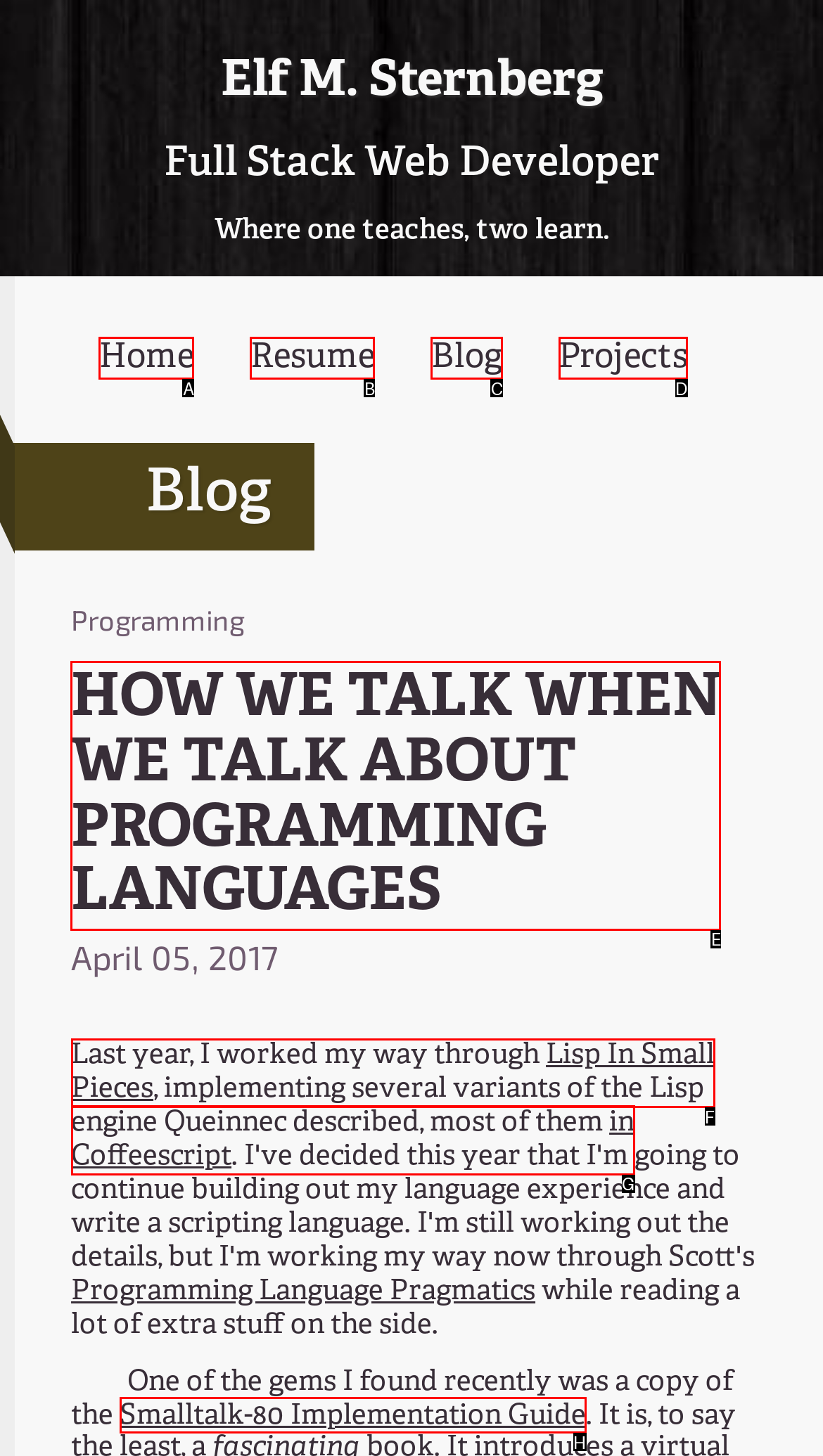Indicate the UI element to click to perform the task: Read the blog post 'HOW WE TALK WHEN WE TALK ABOUT PROGRAMMING LANGUAGES'. Reply with the letter corresponding to the chosen element.

E